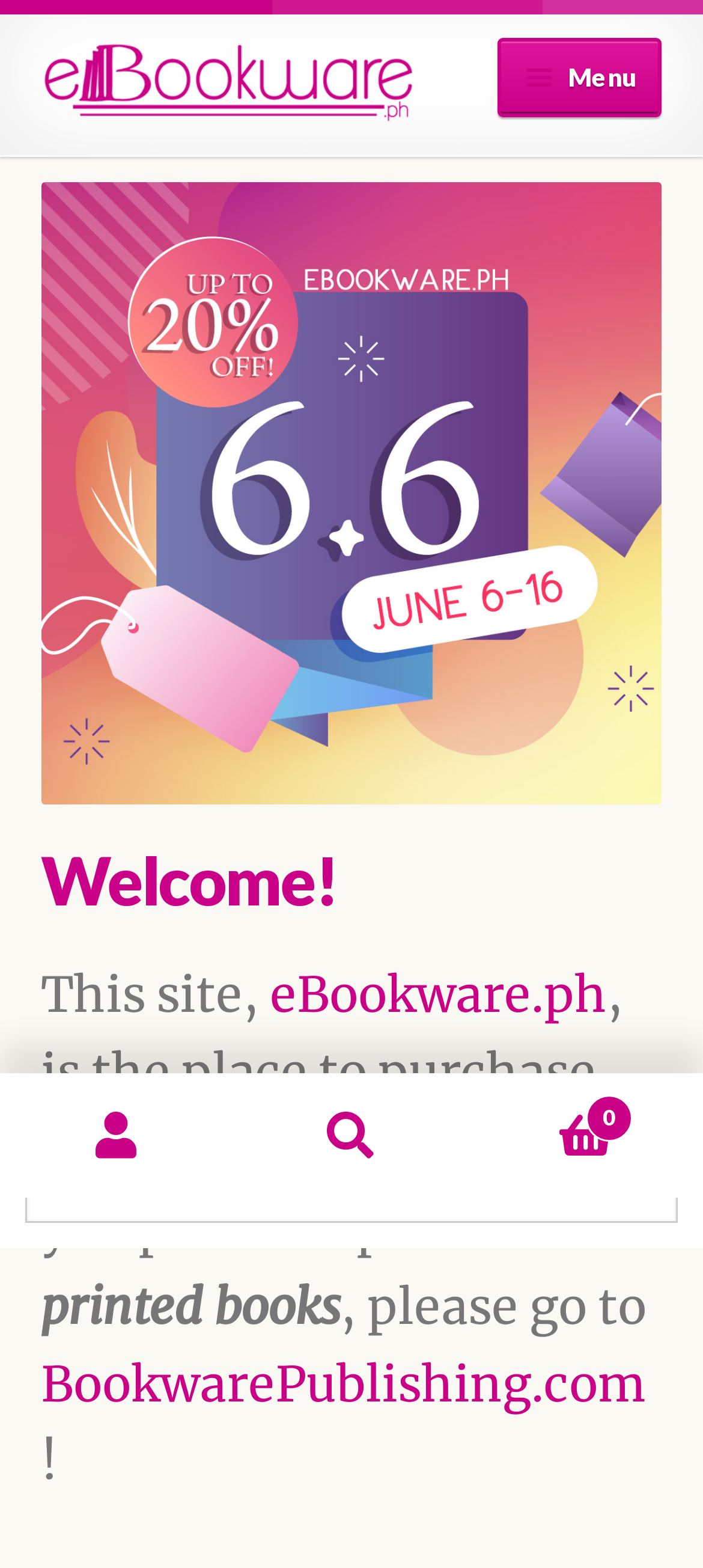Determine the bounding box coordinates for the HTML element described here: "My Account".

[0.058, 0.267, 0.942, 0.329]